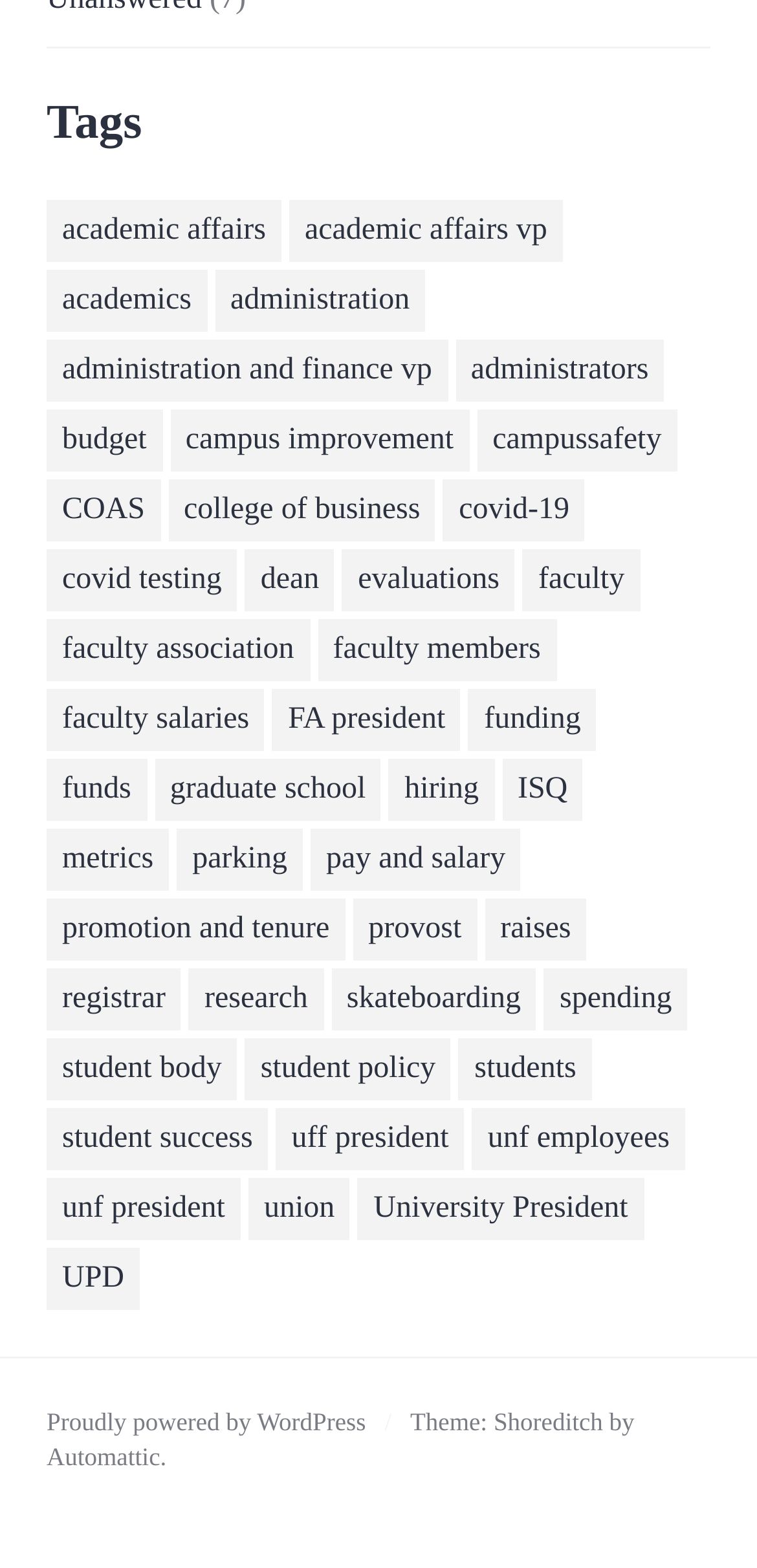Identify the bounding box coordinates for the element you need to click to achieve the following task: "Check 'student policy'". Provide the bounding box coordinates as four float numbers between 0 and 1, in the form [left, top, right, bottom].

[0.324, 0.663, 0.596, 0.702]